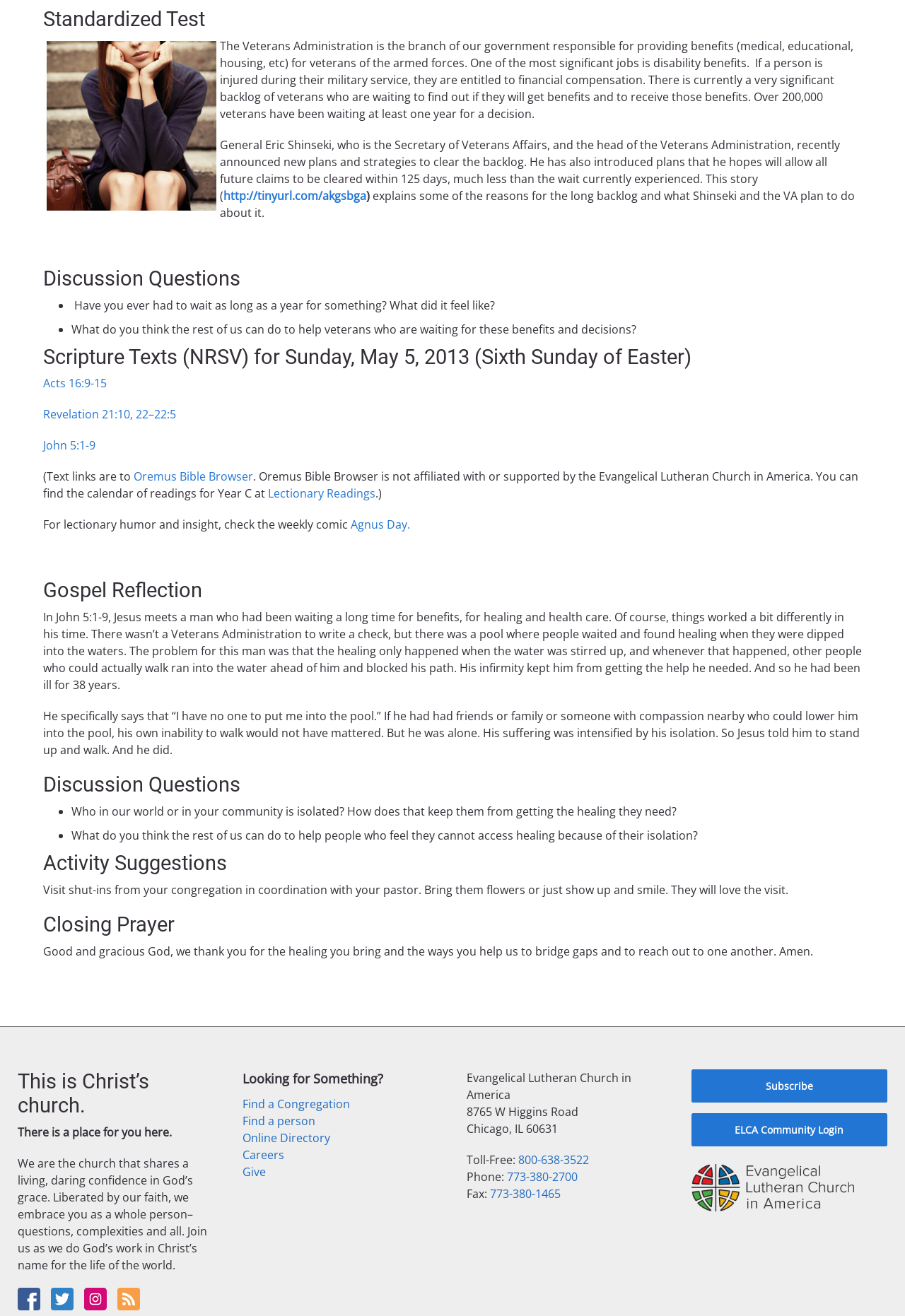Give the bounding box coordinates for this UI element: "Find a Congregation". The coordinates should be four float numbers between 0 and 1, arranged as [left, top, right, bottom].

[0.268, 0.833, 0.386, 0.845]